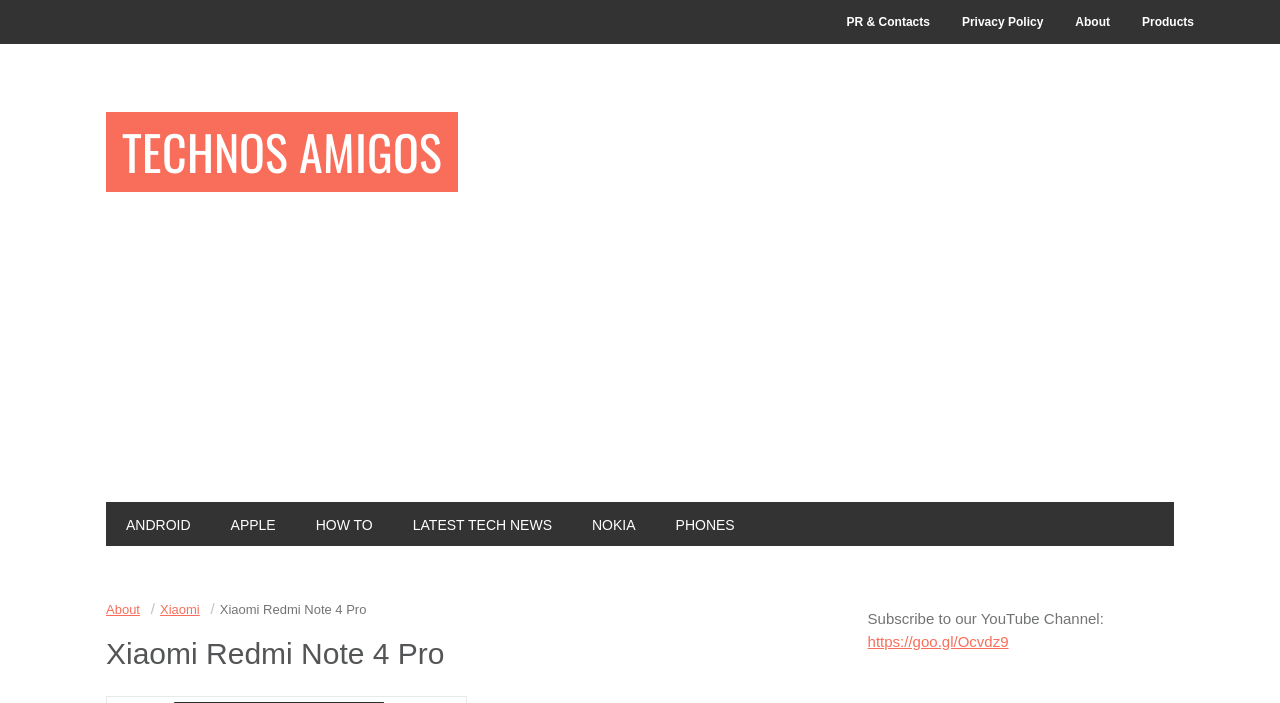Determine the bounding box coordinates of the clickable element to achieve the following action: 'Visit PR & Contacts page'. Provide the coordinates as four float values between 0 and 1, formatted as [left, top, right, bottom].

[0.649, 0.0, 0.739, 0.063]